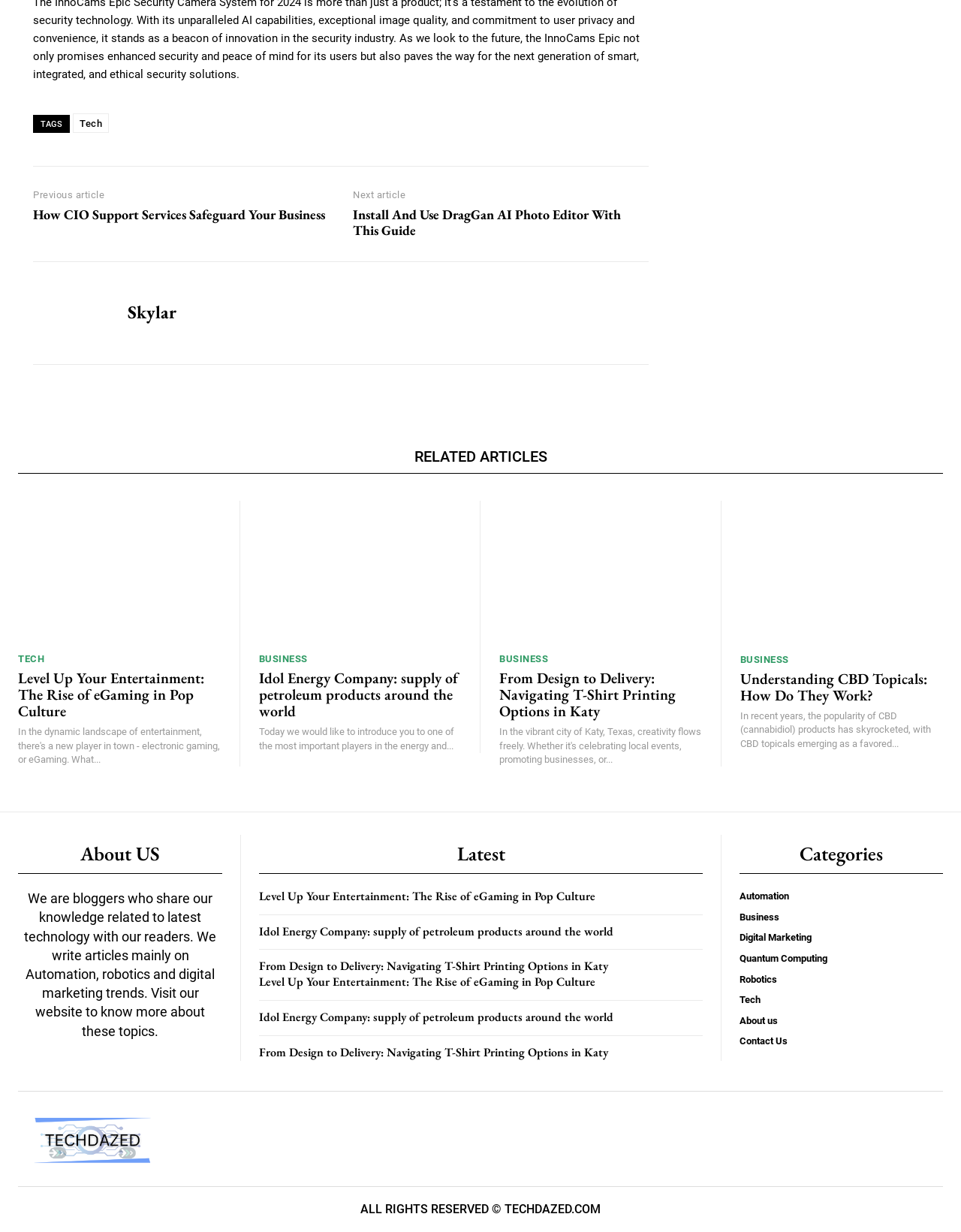Answer this question using a single word or a brief phrase:
What is the category of the article 'Level Up Your Entertainment: The Rise of eGaming in Pop Culture'?

TECH